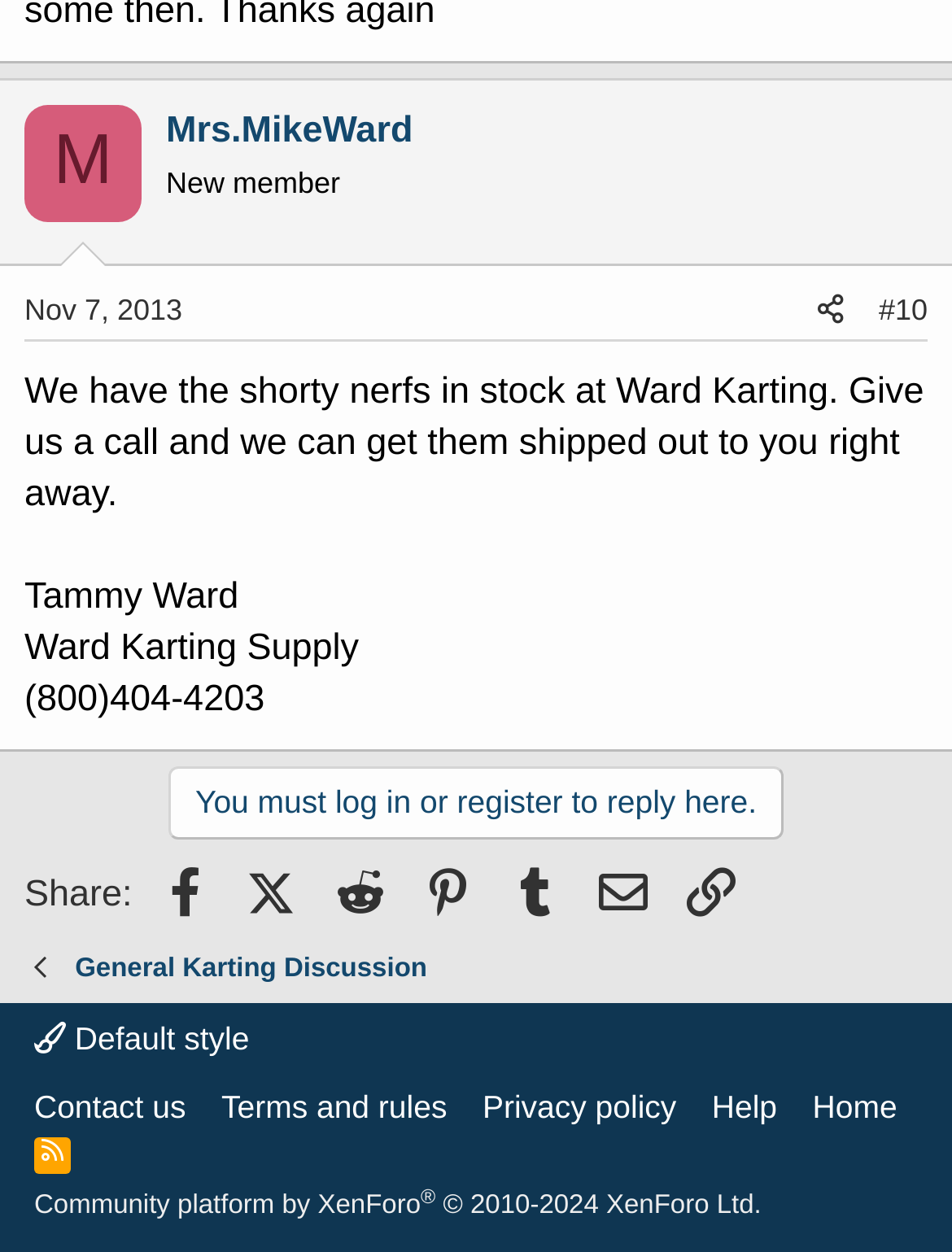Specify the bounding box coordinates for the region that must be clicked to perform the given instruction: "Reply to this topic".

[0.177, 0.613, 0.823, 0.671]